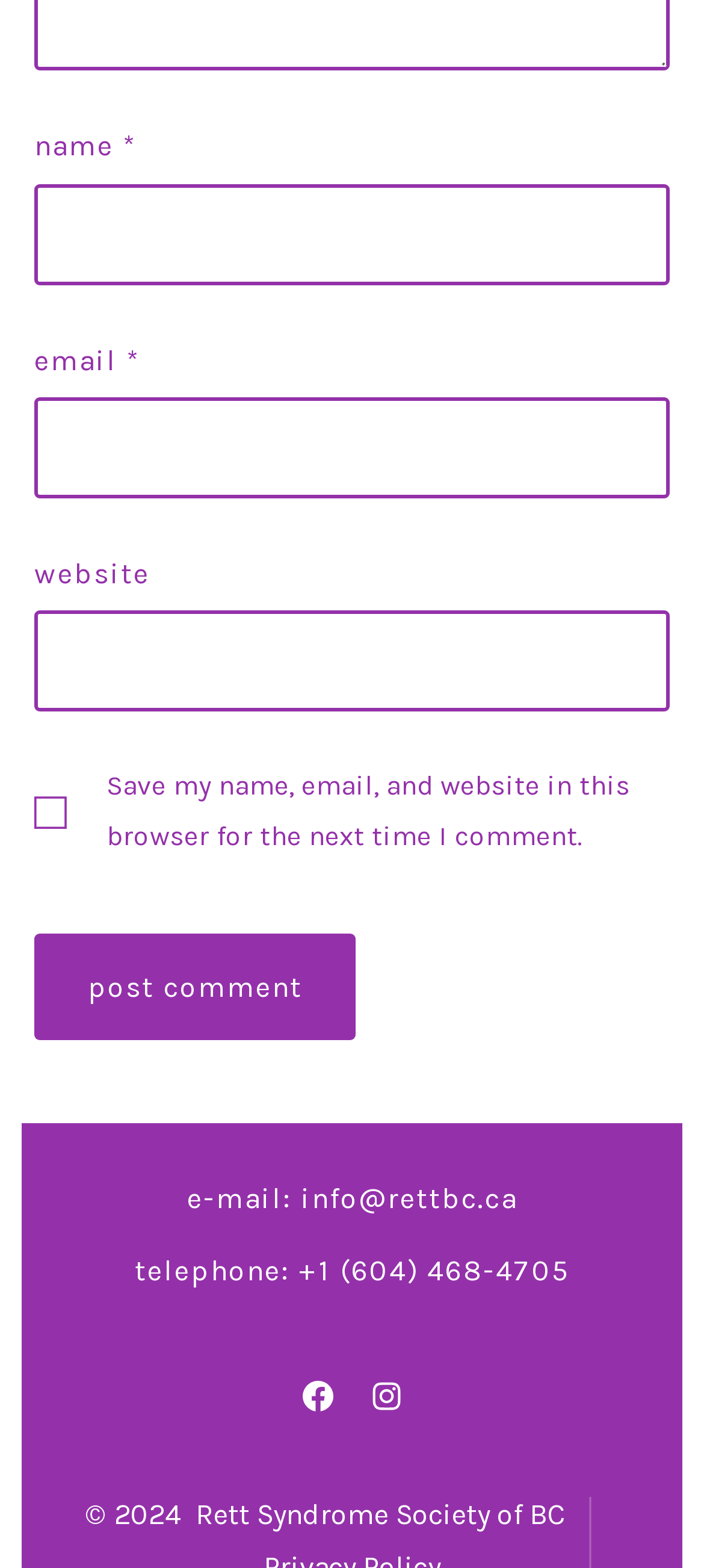Using details from the image, please answer the following question comprehensively:
What is the optional field in the comment form?

Among the three fields in the comment form, 'name' and 'email' are required, while 'website' is not, indicating that users can choose to enter their website or not.